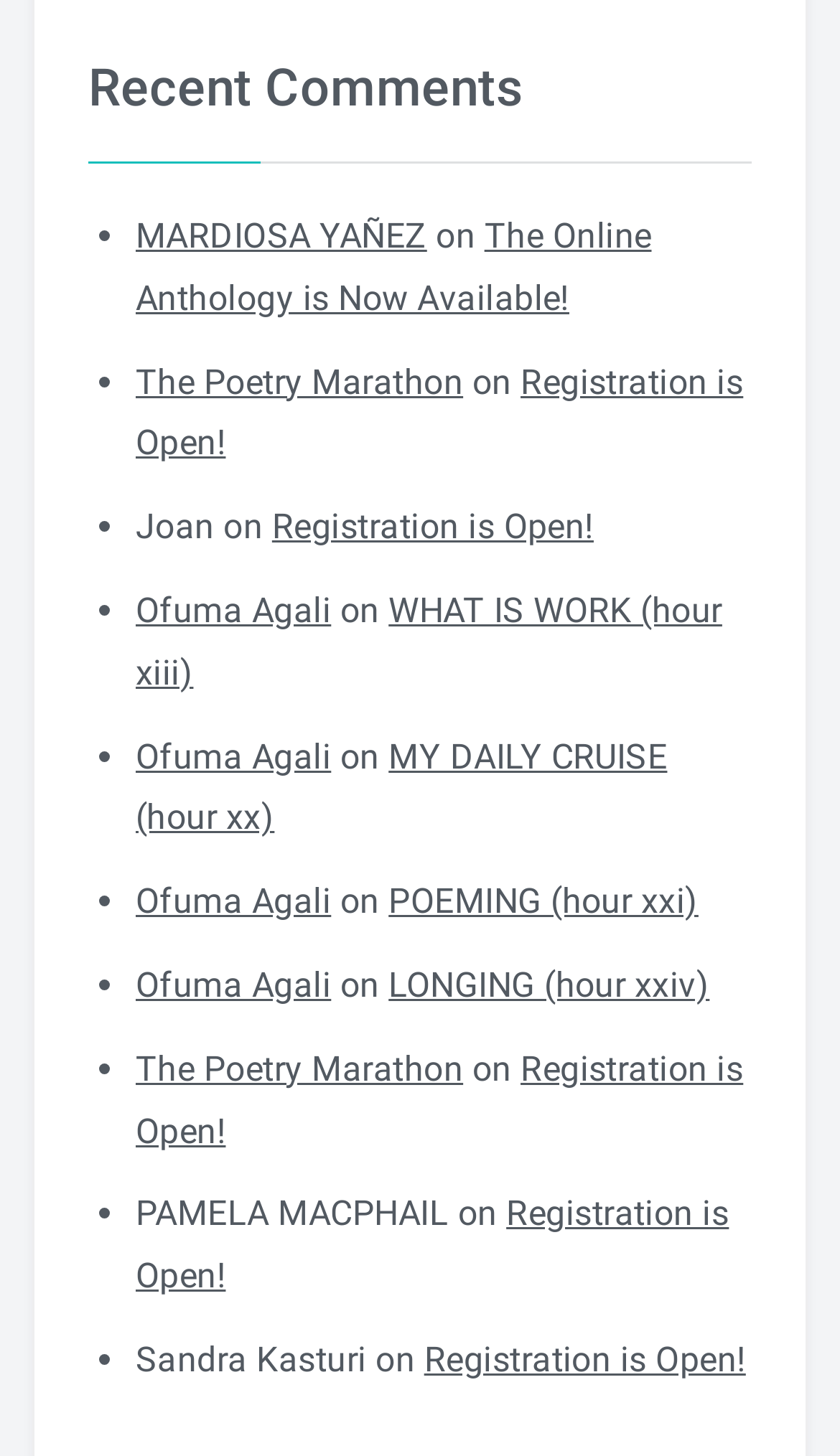Identify the bounding box coordinates of the clickable region to carry out the given instruction: "register for The Poetry Marathon".

[0.162, 0.248, 0.551, 0.276]